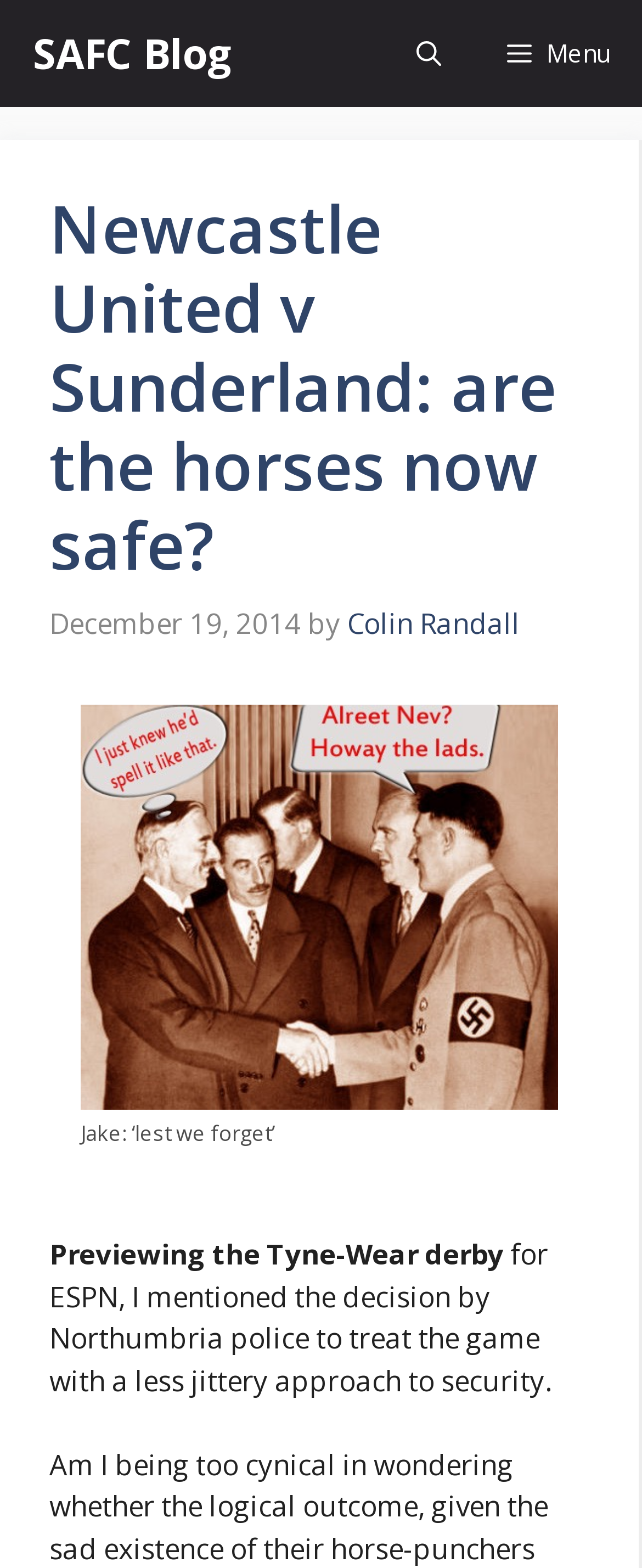Find the bounding box coordinates for the HTML element described as: "SAFC Blog". The coordinates should consist of four float values between 0 and 1, i.e., [left, top, right, bottom].

[0.051, 0.0, 0.364, 0.068]